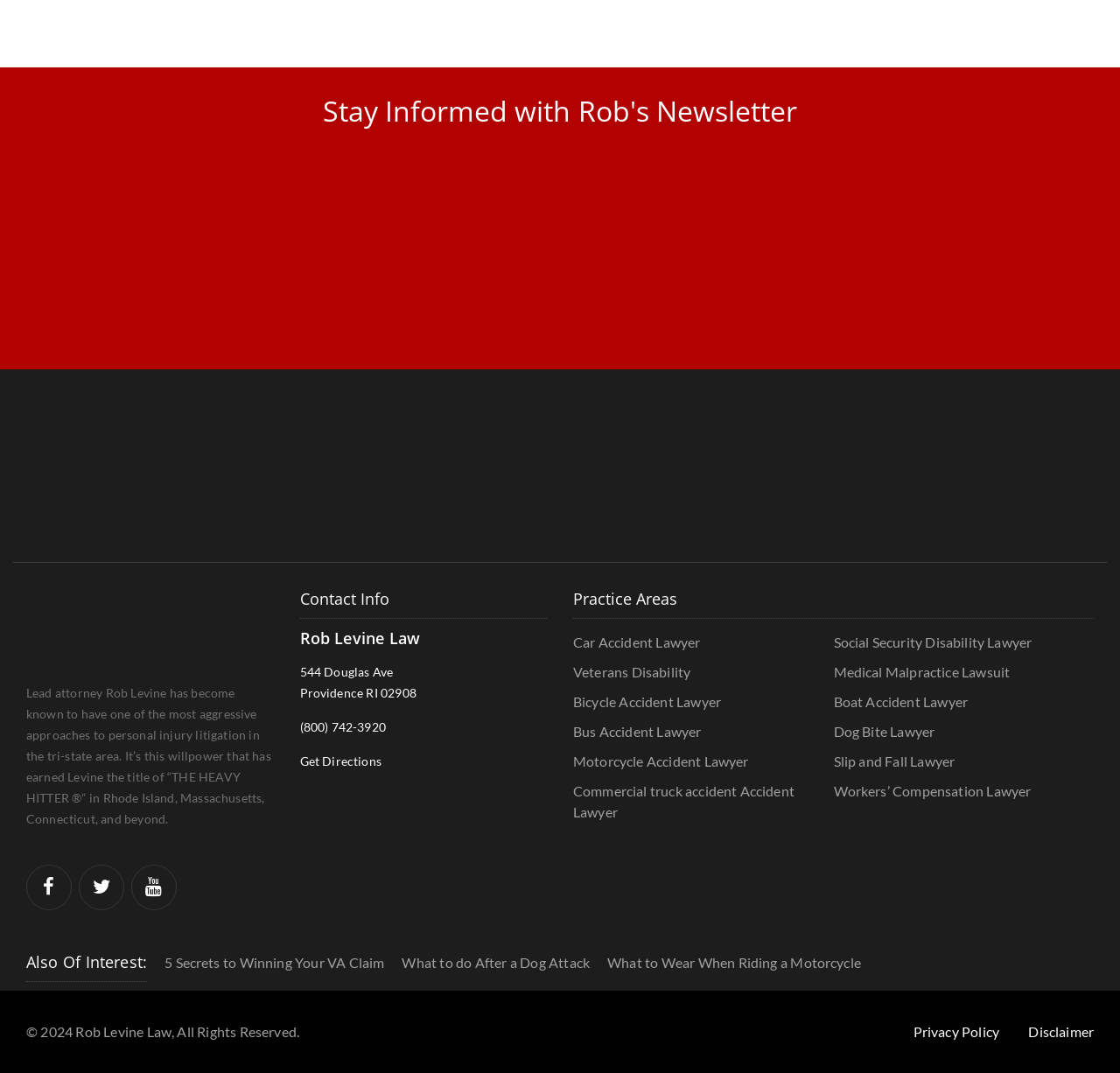Determine the bounding box coordinates of the clickable region to carry out the instruction: "Read about 5 secrets to winning your VA claim".

[0.147, 0.889, 0.343, 0.904]